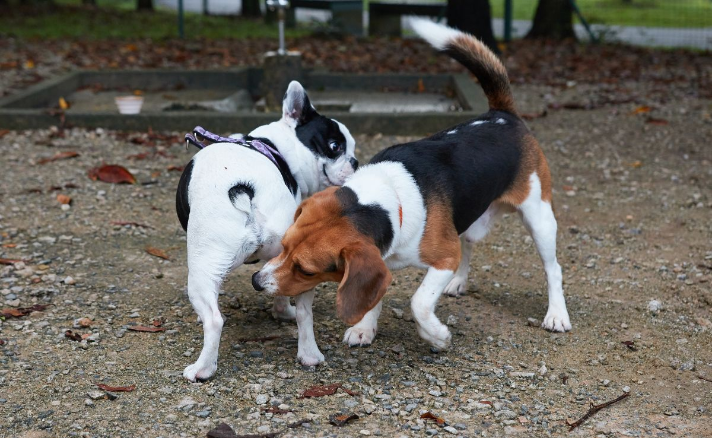Based on the image, please respond to the question with as much detail as possible:
What are the dogs doing in the image?

According to the caption, the French Bulldog and the Beagle are engaging in their classic social behavior, which is sniffing each other's rear ends. This behavior is described as an instinctive act that serves as a crucial means of communication among dogs.